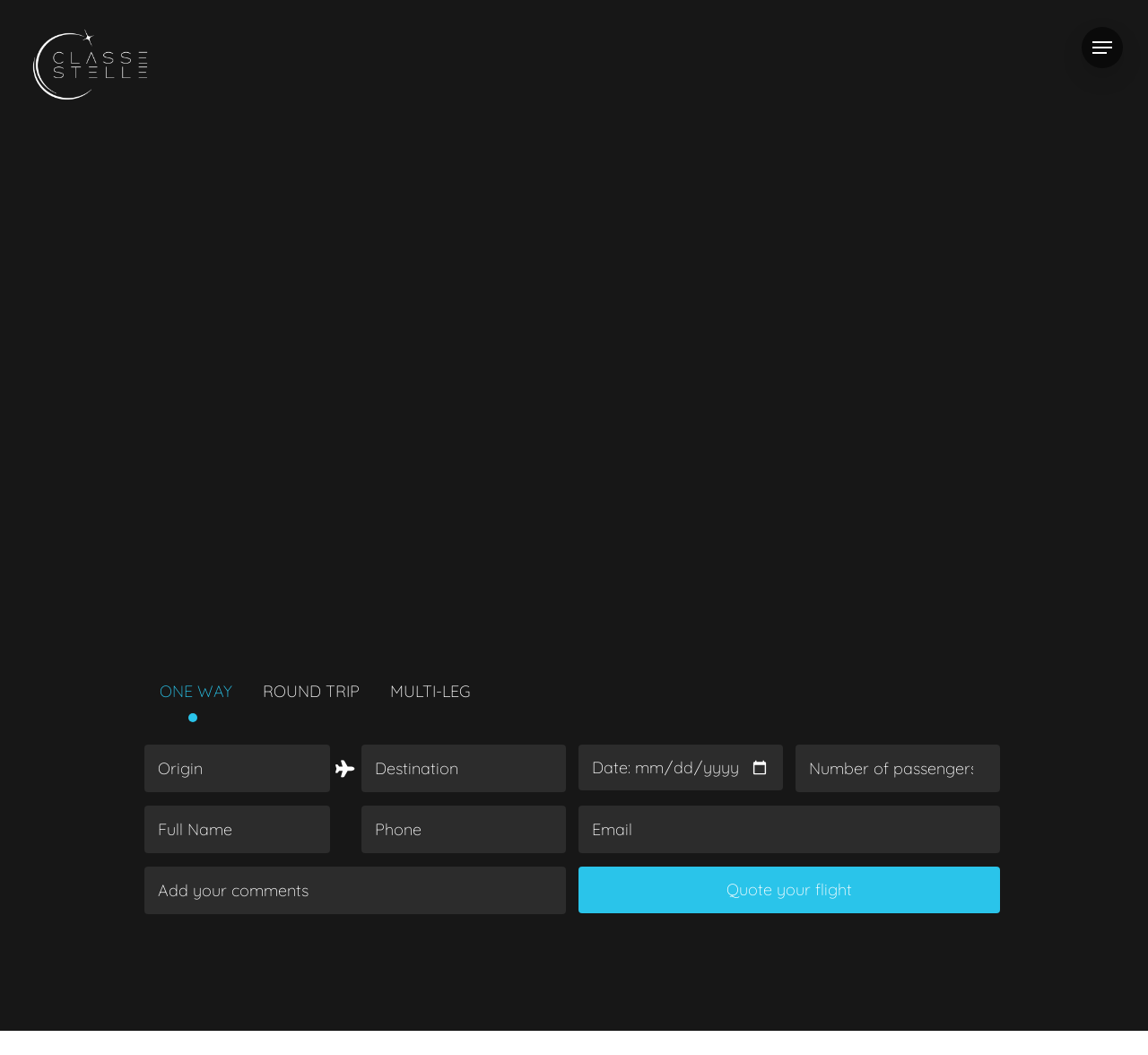Identify the bounding box coordinates for the element that needs to be clicked to fulfill this instruction: "Select one way flight". Provide the coordinates in the format of four float numbers between 0 and 1: [left, top, right, bottom].

[0.126, 0.627, 0.216, 0.685]